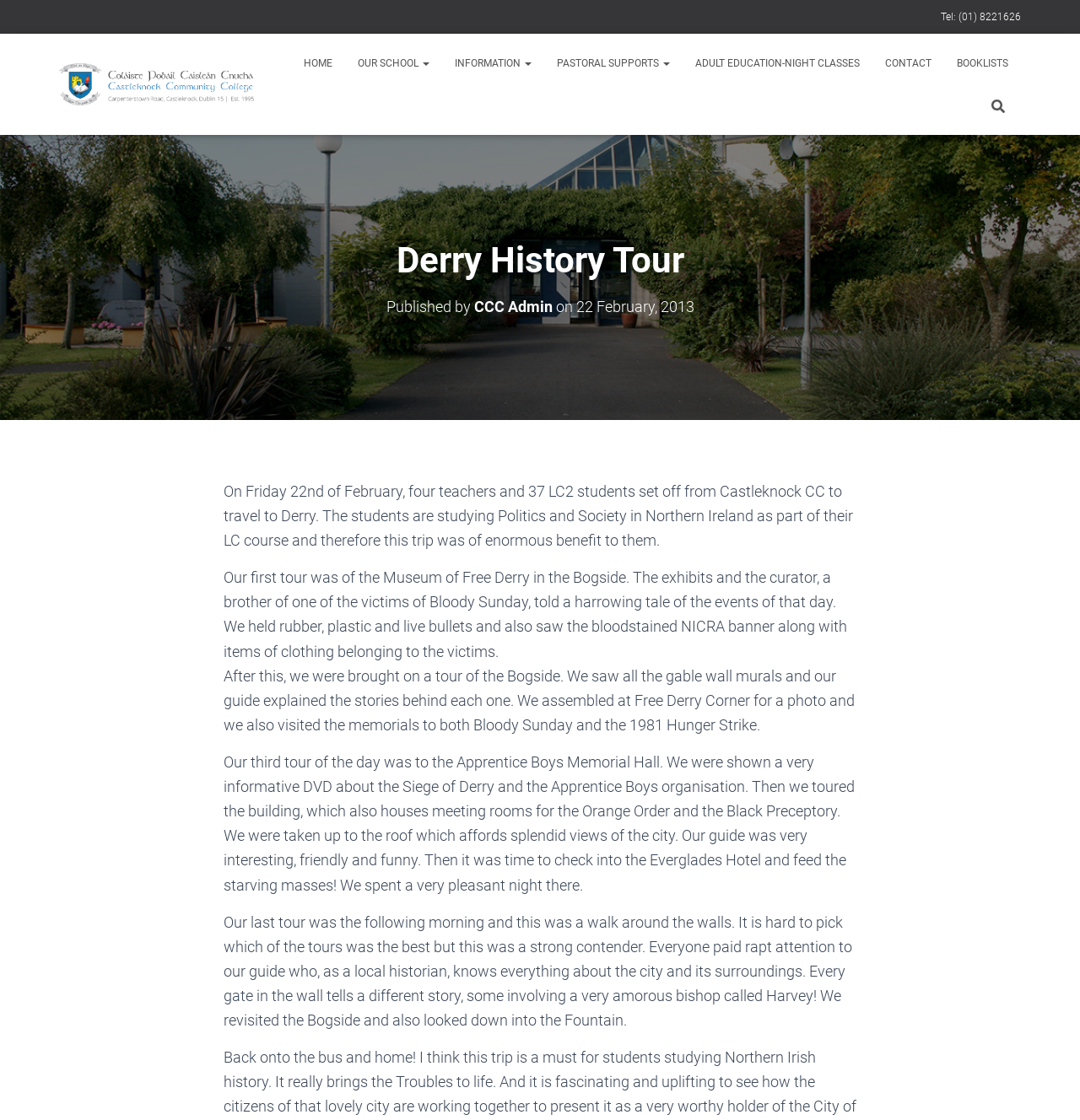Determine the coordinates of the bounding box for the clickable area needed to execute this instruction: "Click the HOME link".

[0.27, 0.038, 0.32, 0.075]